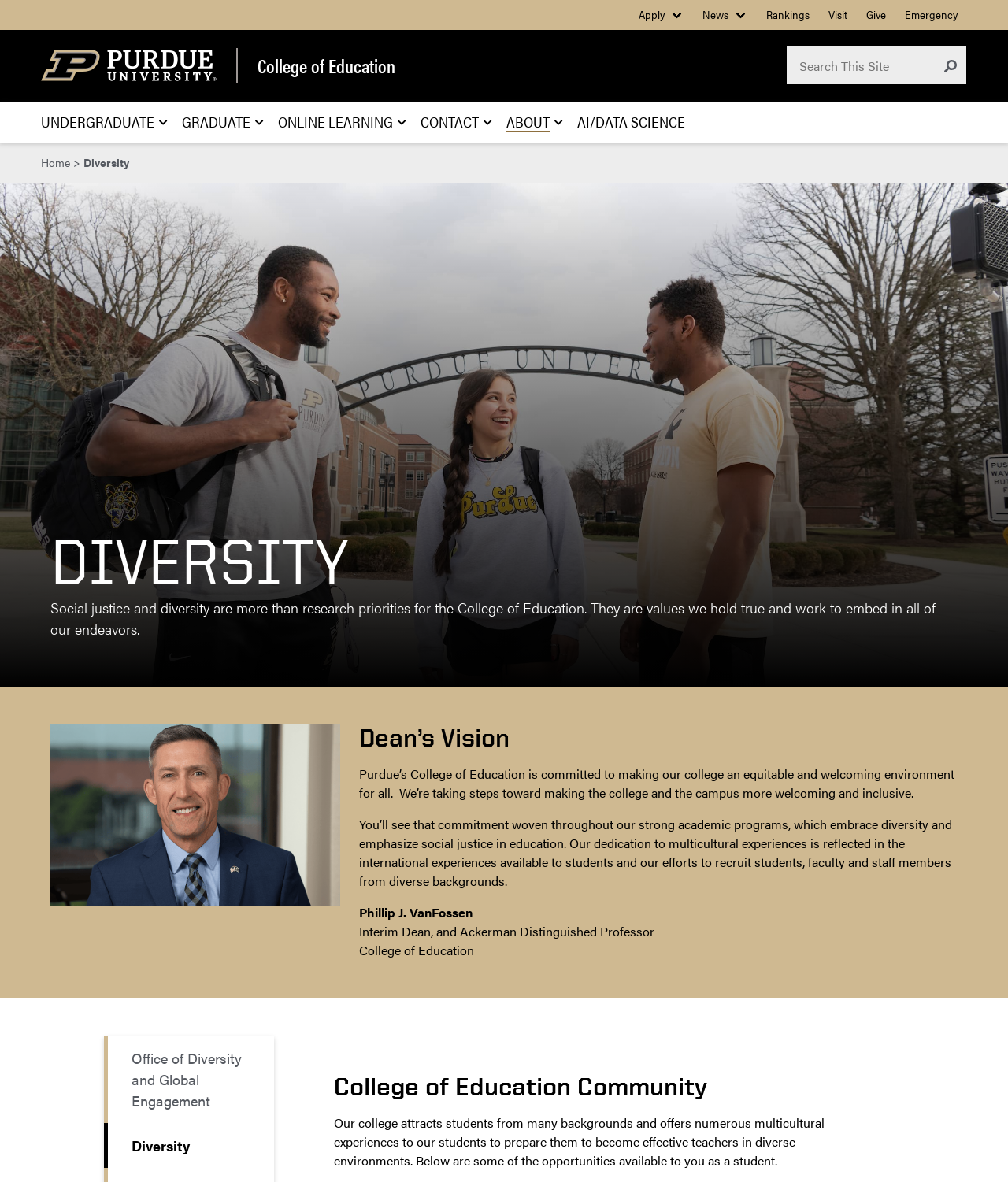Specify the bounding box coordinates of the area to click in order to follow the given instruction: "Learn about the Dean's vision."

[0.356, 0.613, 0.95, 0.636]